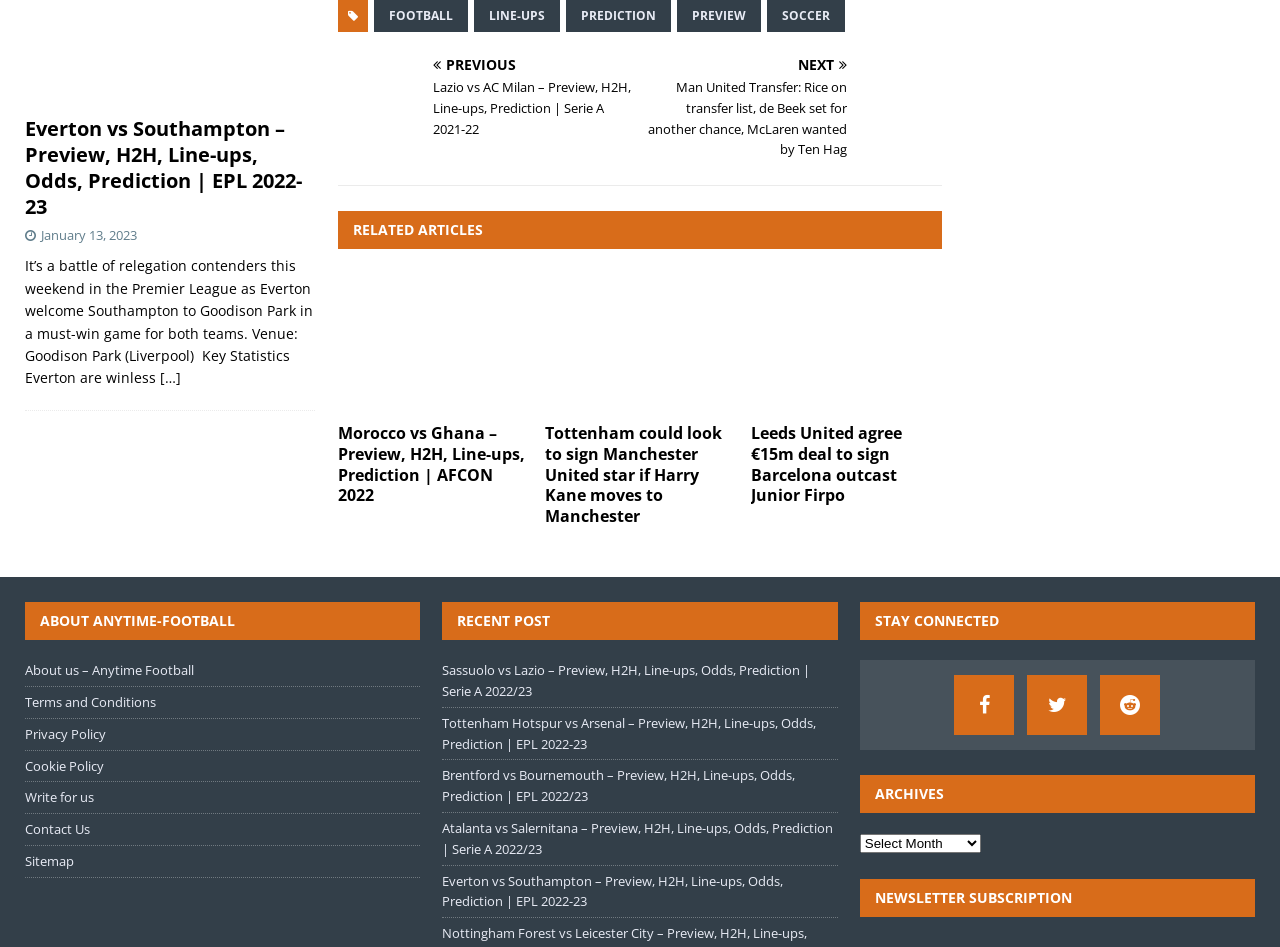Pinpoint the bounding box coordinates of the clickable area necessary to execute the following instruction: "Check the recent post about Sassuolo vs Lazio". The coordinates should be given as four float numbers between 0 and 1, namely [left, top, right, bottom].

[0.346, 0.698, 0.633, 0.739]